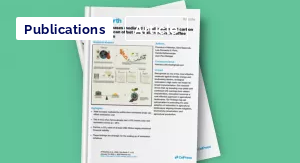What is the purpose of the label at the top of the image?
Provide an in-depth and detailed answer to the question.

The caption states that the prominent label at the top of the image reads 'Publications', which suggests that the label is intended to indicate that the documents are part of a larger collection aimed at providing insights or findings relevant to current issues.